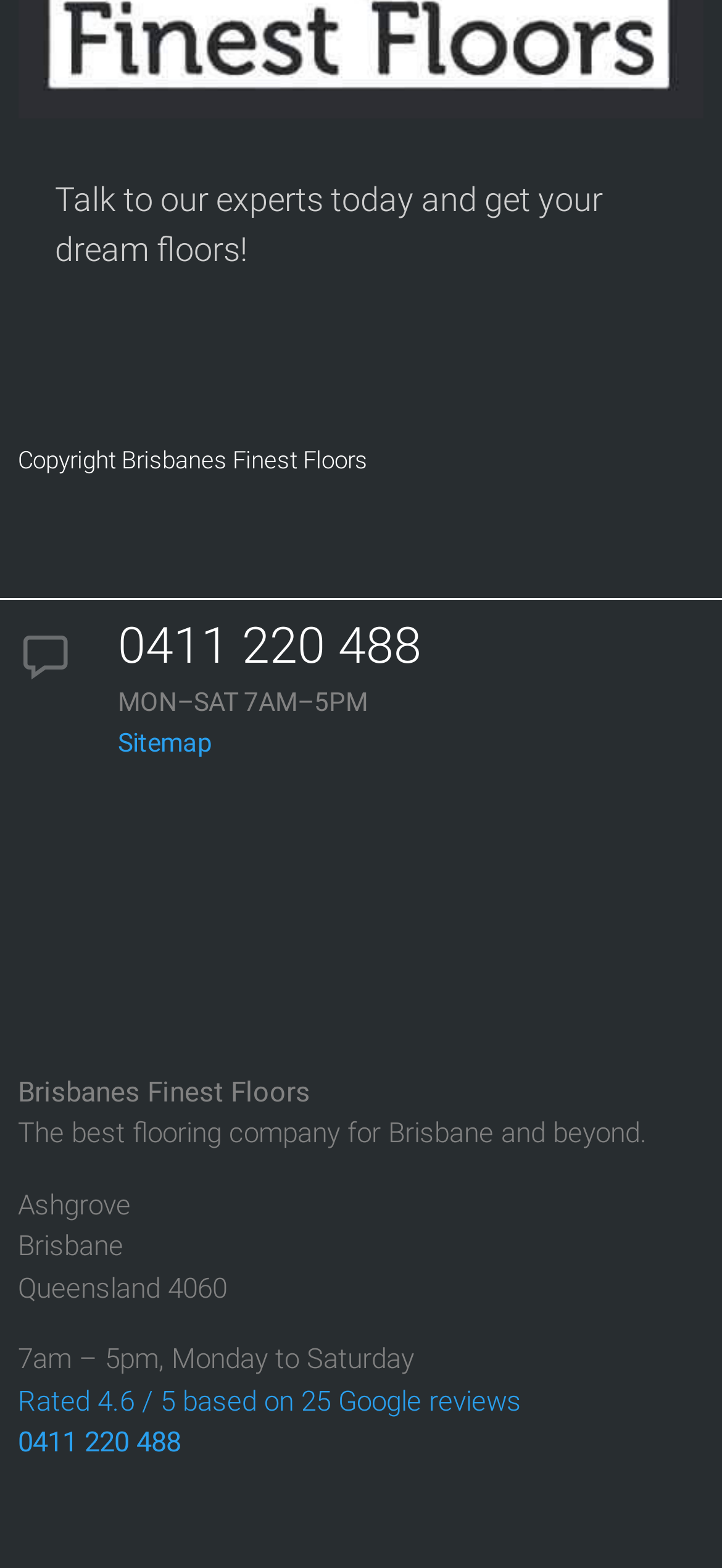Use the details in the image to answer the question thoroughly: 
What is the company's phone number?

The phone number can be found in the heading element with the text '0411 220 488' and also in the link element with the same text. This suggests that the company's phone number is 0411 220 488.